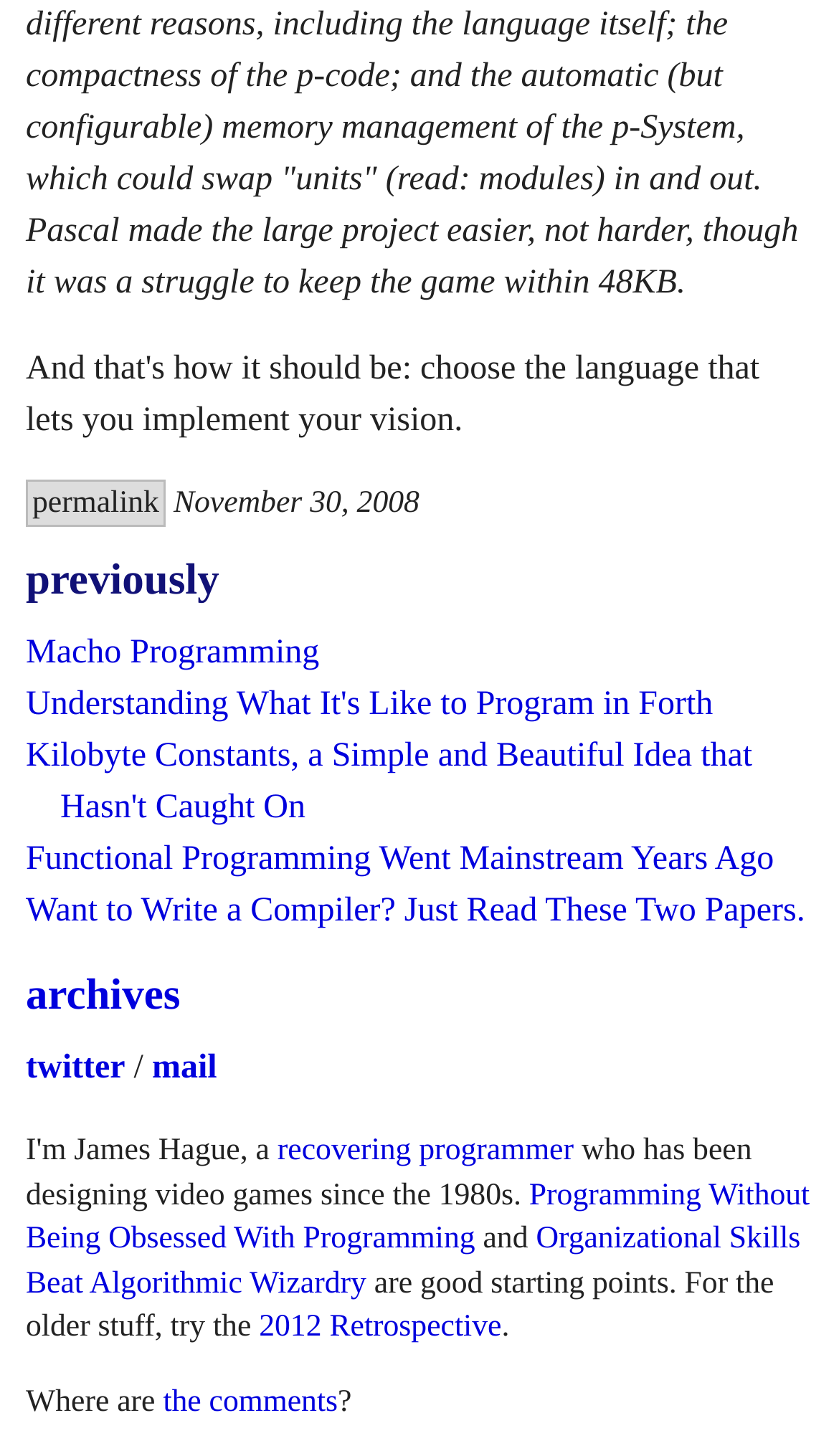Determine the bounding box coordinates of the section to be clicked to follow the instruction: "read archives". The coordinates should be given as four float numbers between 0 and 1, formatted as [left, top, right, bottom].

[0.031, 0.668, 0.215, 0.701]